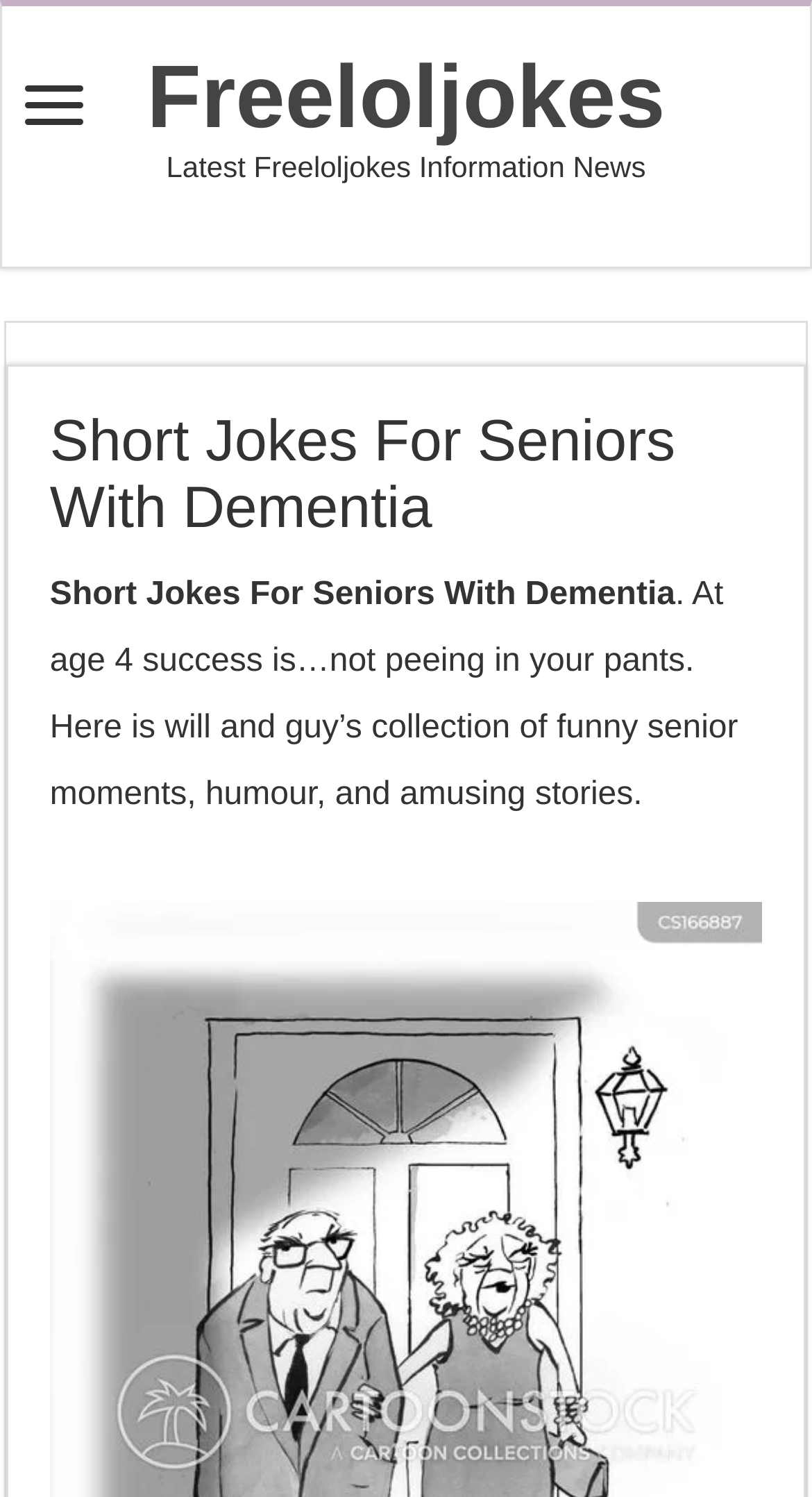Given the element description Freeloljokes, identify the bounding box coordinates for the UI element on the webpage screenshot. The format should be (top-left x, top-left y, bottom-right x, bottom-right y), with values between 0 and 1.

[0.181, 0.032, 0.819, 0.099]